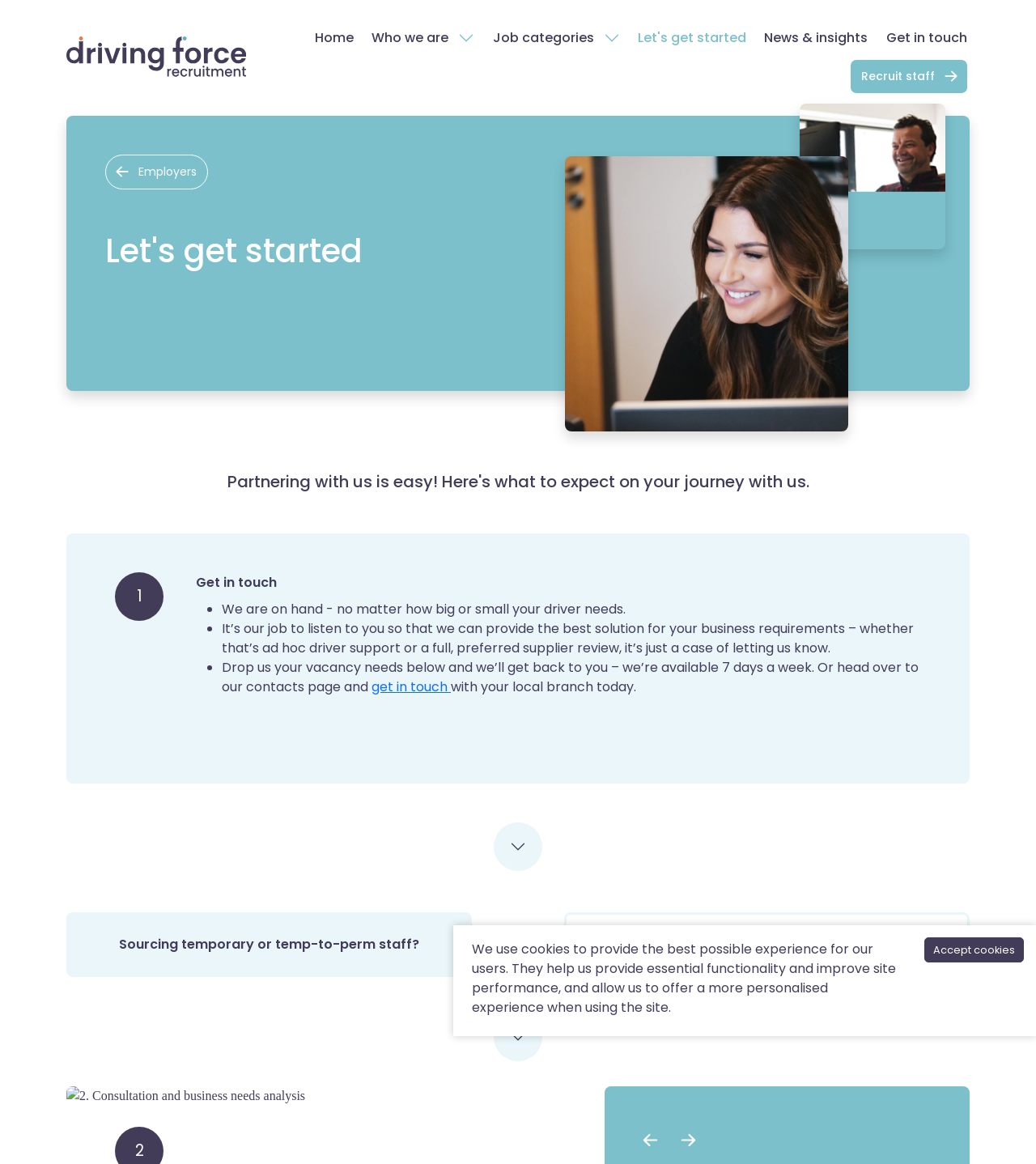Analyze the image and answer the question with as much detail as possible: 
What are the two options for employers on the website?

The tablist on the webpage provides two options for employers: 'Sourcing temporary or temp-to-perm staff?' and 'Looking for a permanent addition to the team?'. These options suggest that the website offers services for employers to find either temporary or permanent staff for their business needs.